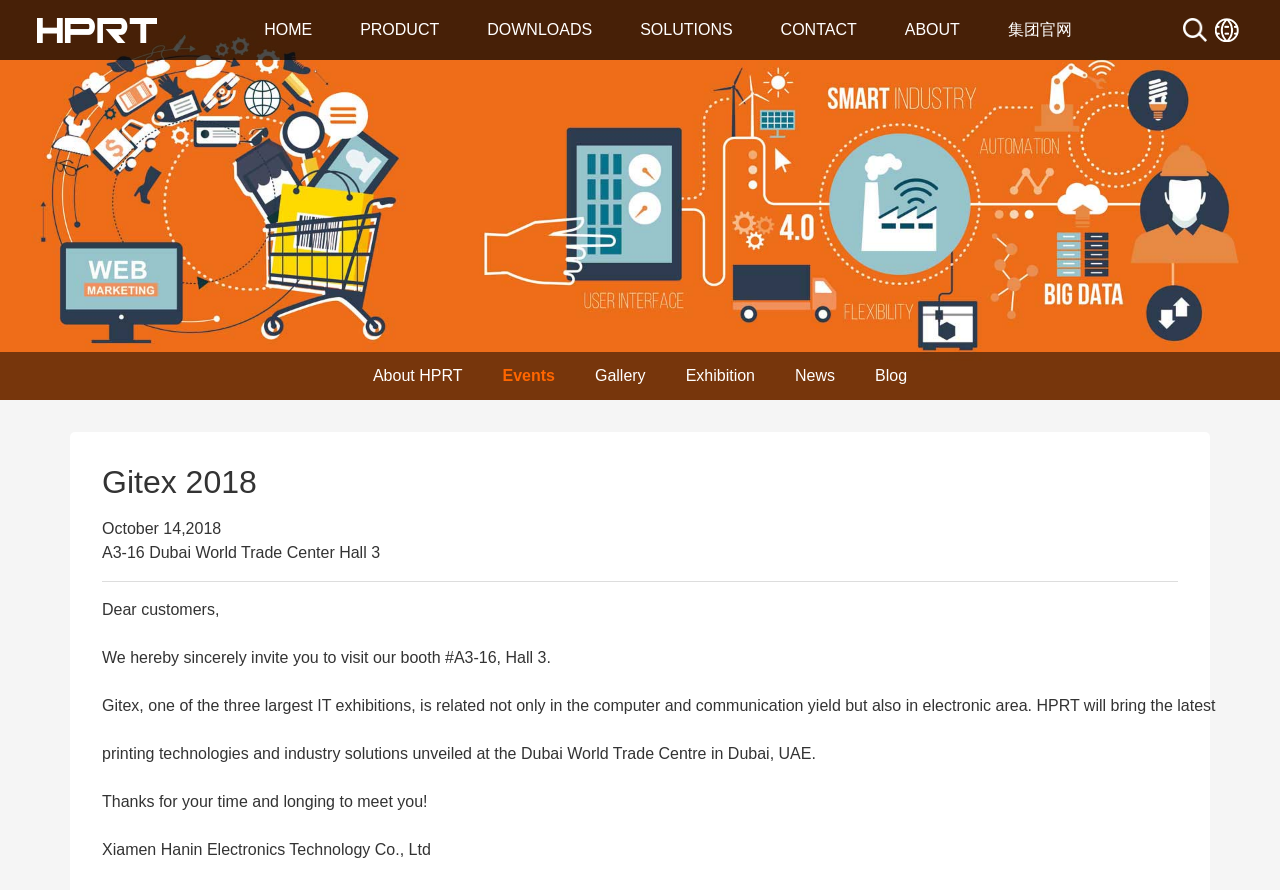Provide the bounding box coordinates of the HTML element described as: "DOWNLOADS". The bounding box coordinates should be four float numbers between 0 and 1, i.e., [left, top, right, bottom].

[0.381, 0.024, 0.463, 0.043]